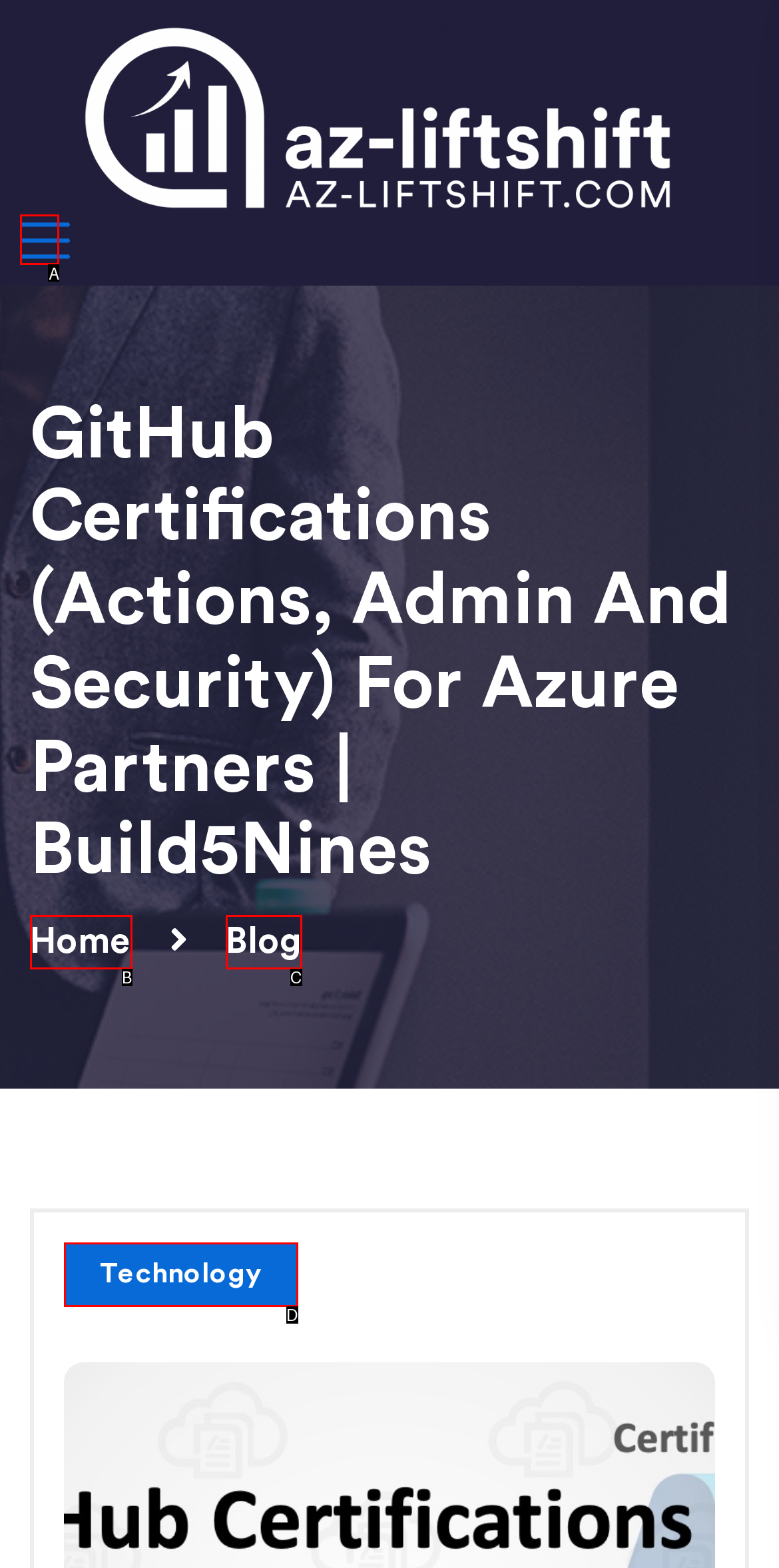Identify the letter that best matches this UI element description: parent_node: Home aria-label="Toggle navigation"
Answer with the letter from the given options.

A